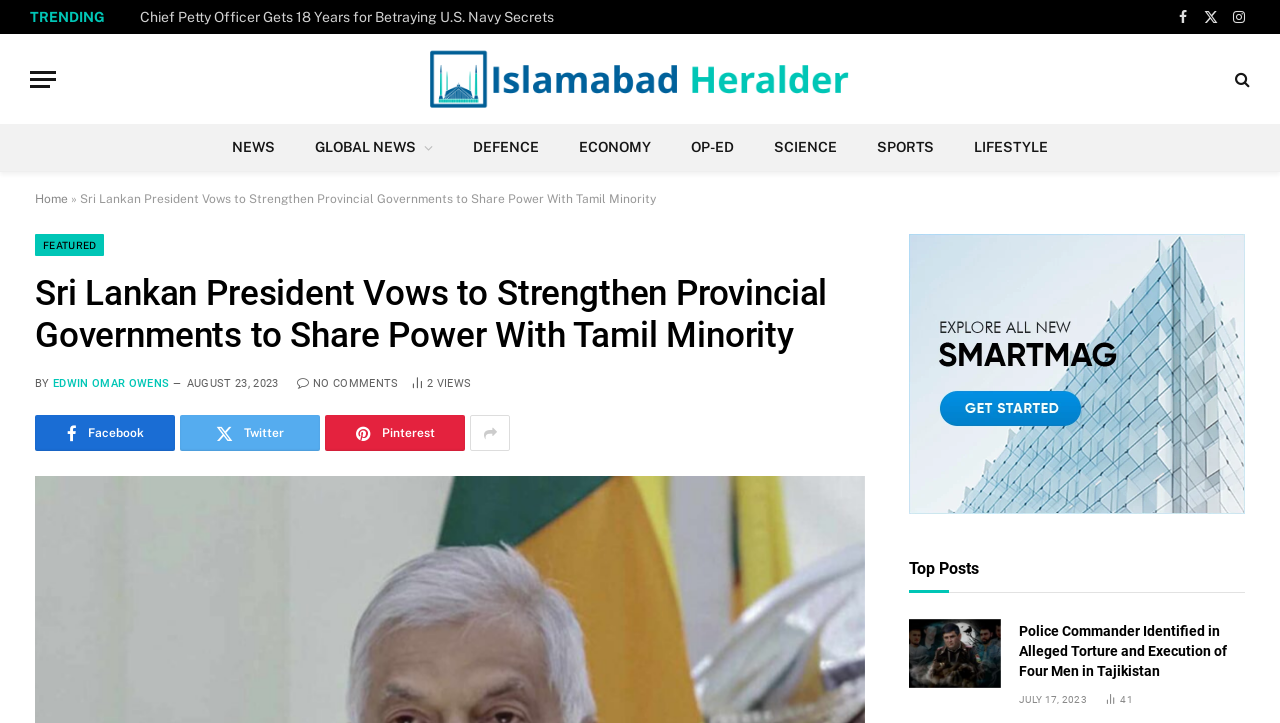Please locate the bounding box coordinates of the element's region that needs to be clicked to follow the instruction: "Read the article about Police Commander Identified in Alleged Torture". The bounding box coordinates should be provided as four float numbers between 0 and 1, i.e., [left, top, right, bottom].

[0.796, 0.858, 0.973, 0.941]